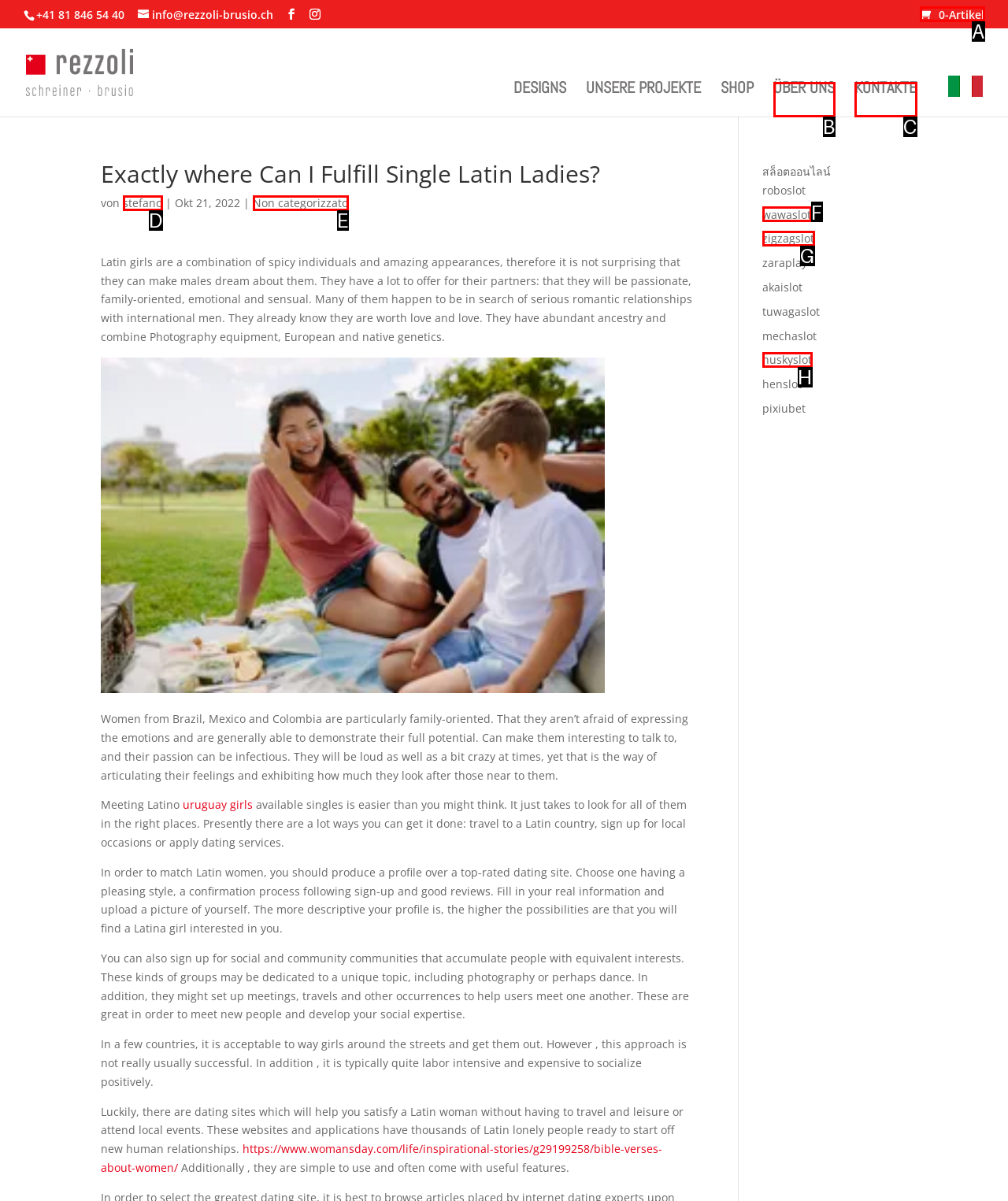Select the HTML element that matches the description: Contacts
Respond with the letter of the correct choice from the given options directly.

None